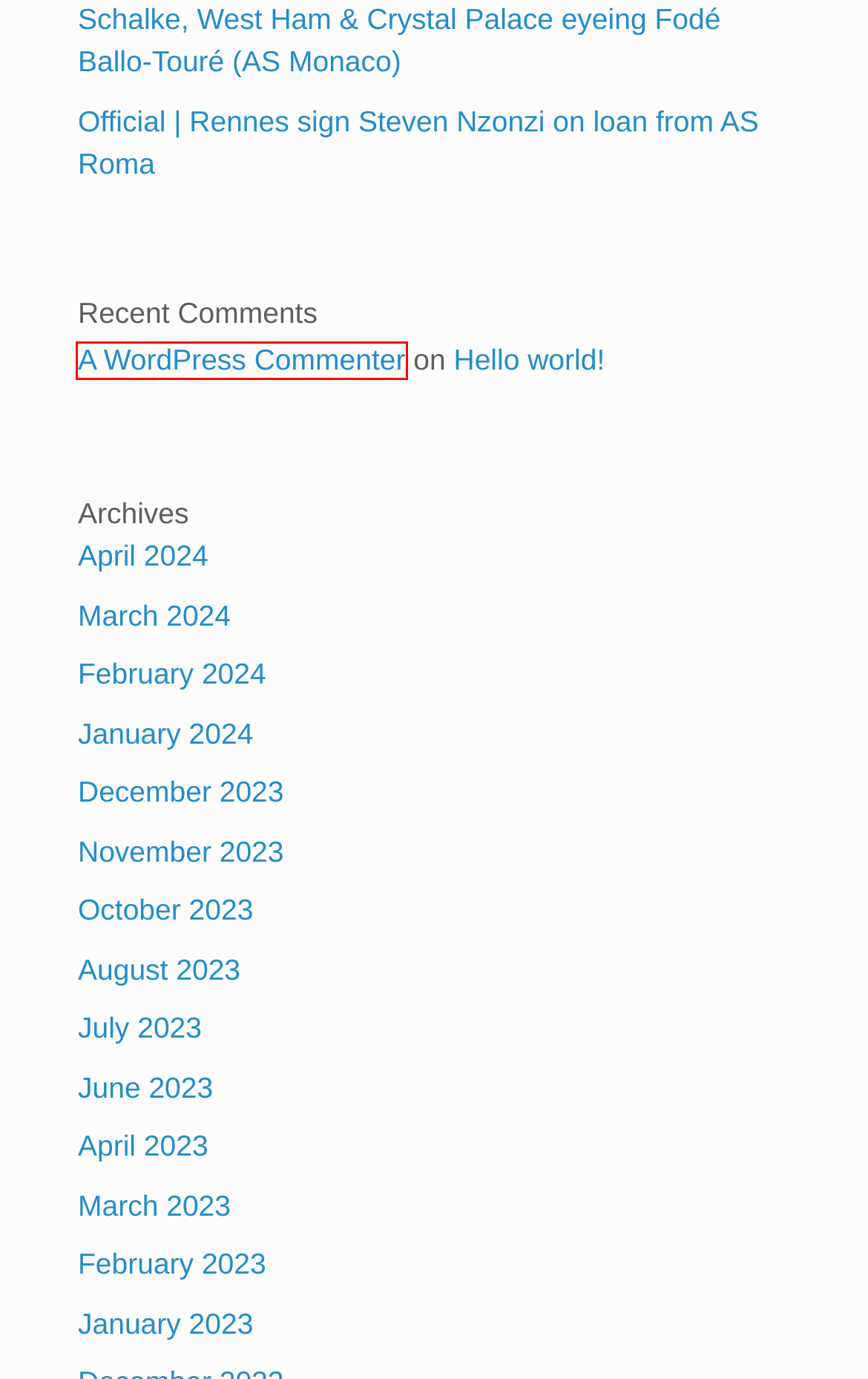Given a screenshot of a webpage with a red bounding box around an element, choose the most appropriate webpage description for the new page displayed after clicking the element within the bounding box. Here are the candidates:
A. Official | Rennes sign Steven Nzonzi on loan from AS Roma – aobza.com
B. July 2023 – aobza.com
C. February 2024 – aobza.com
D. Schalke, West Ham & Crystal Palace eyeing Fodé Ballo-Touré (AS Monaco) – aobza.com
E. April 2024 – aobza.com
F. Blog Tool, Publishing Platform, and CMS – WordPress.org
G. October 2023 – aobza.com
H. April 2023 – aobza.com

F